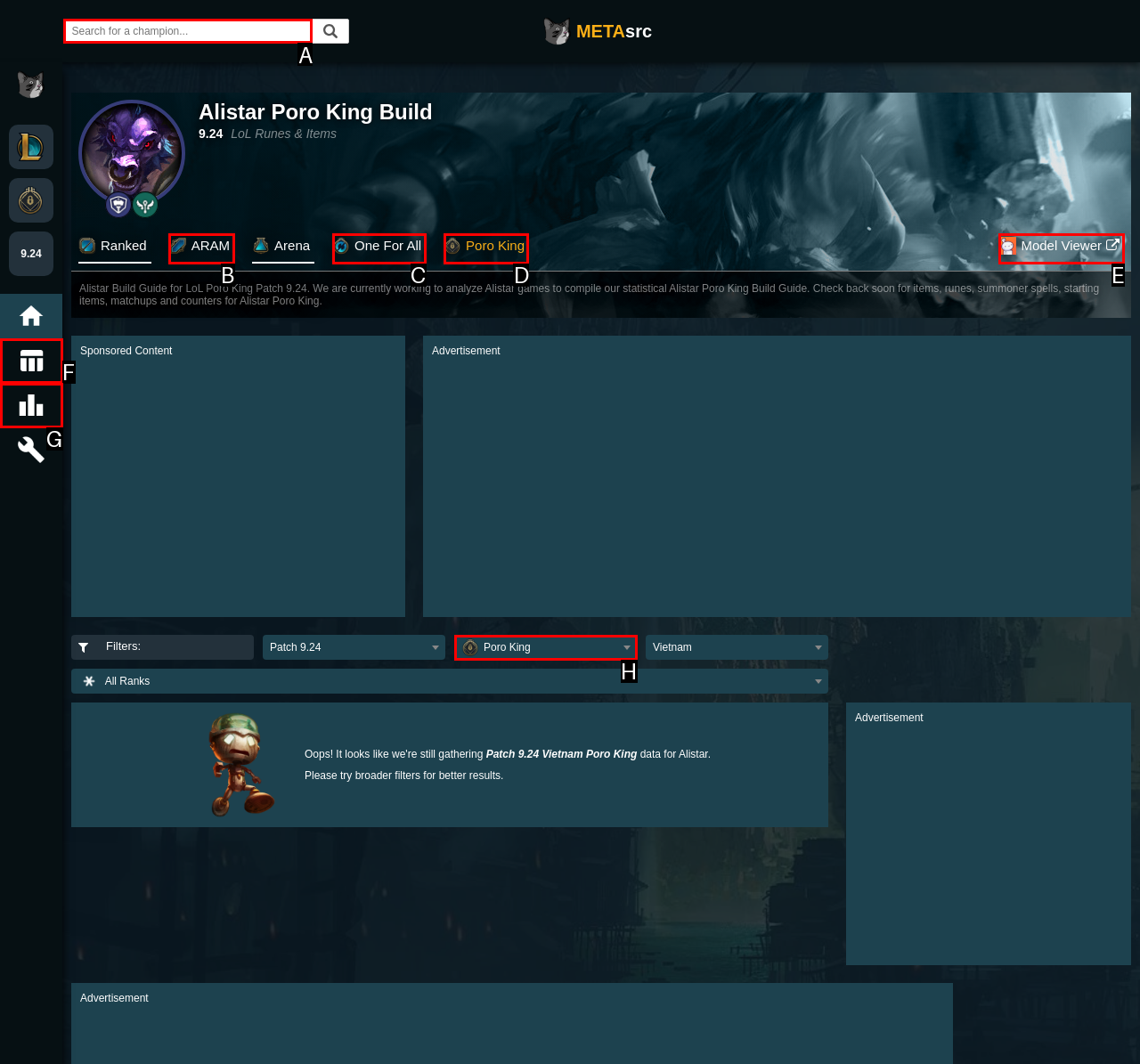Which UI element should be clicked to perform the following task: Search for a champion? Answer with the corresponding letter from the choices.

A